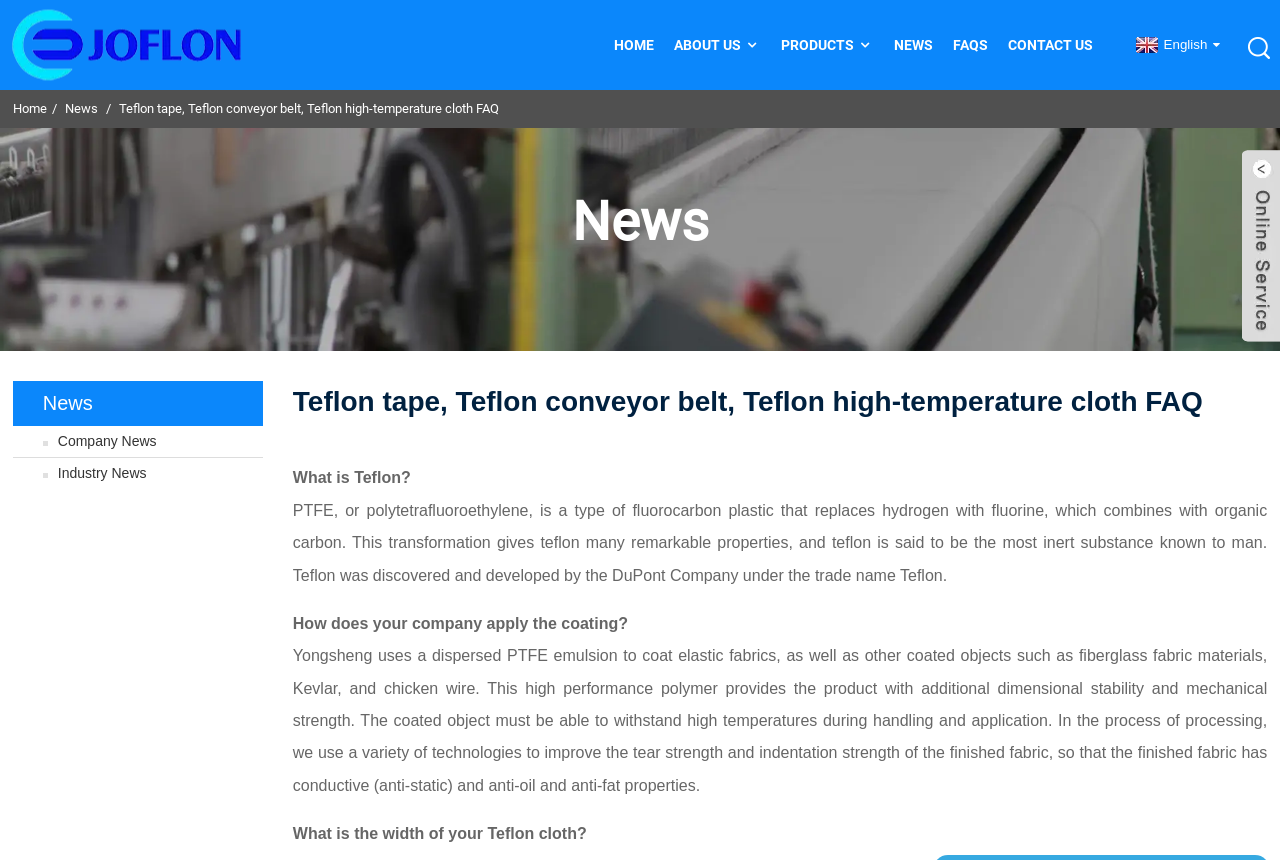What is the trade name of PTFE mentioned on this webpage?
Look at the image and respond with a single word or a short phrase.

Teflon